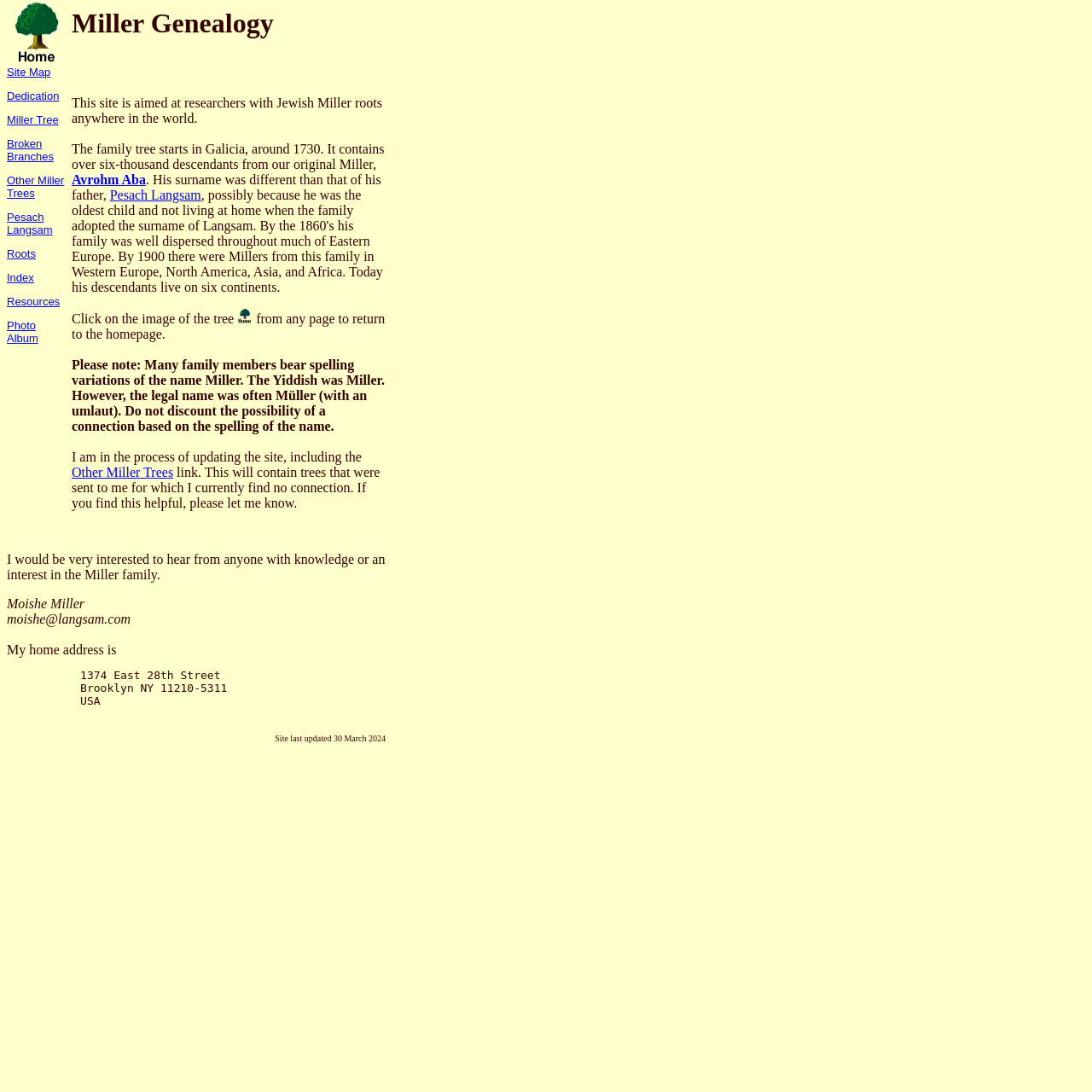Please specify the coordinates of the bounding box for the element that should be clicked to carry out this instruction: "Read about Pesach Langsam". The coordinates must be four float numbers between 0 and 1, formatted as [left, top, right, bottom].

[0.101, 0.172, 0.184, 0.185]